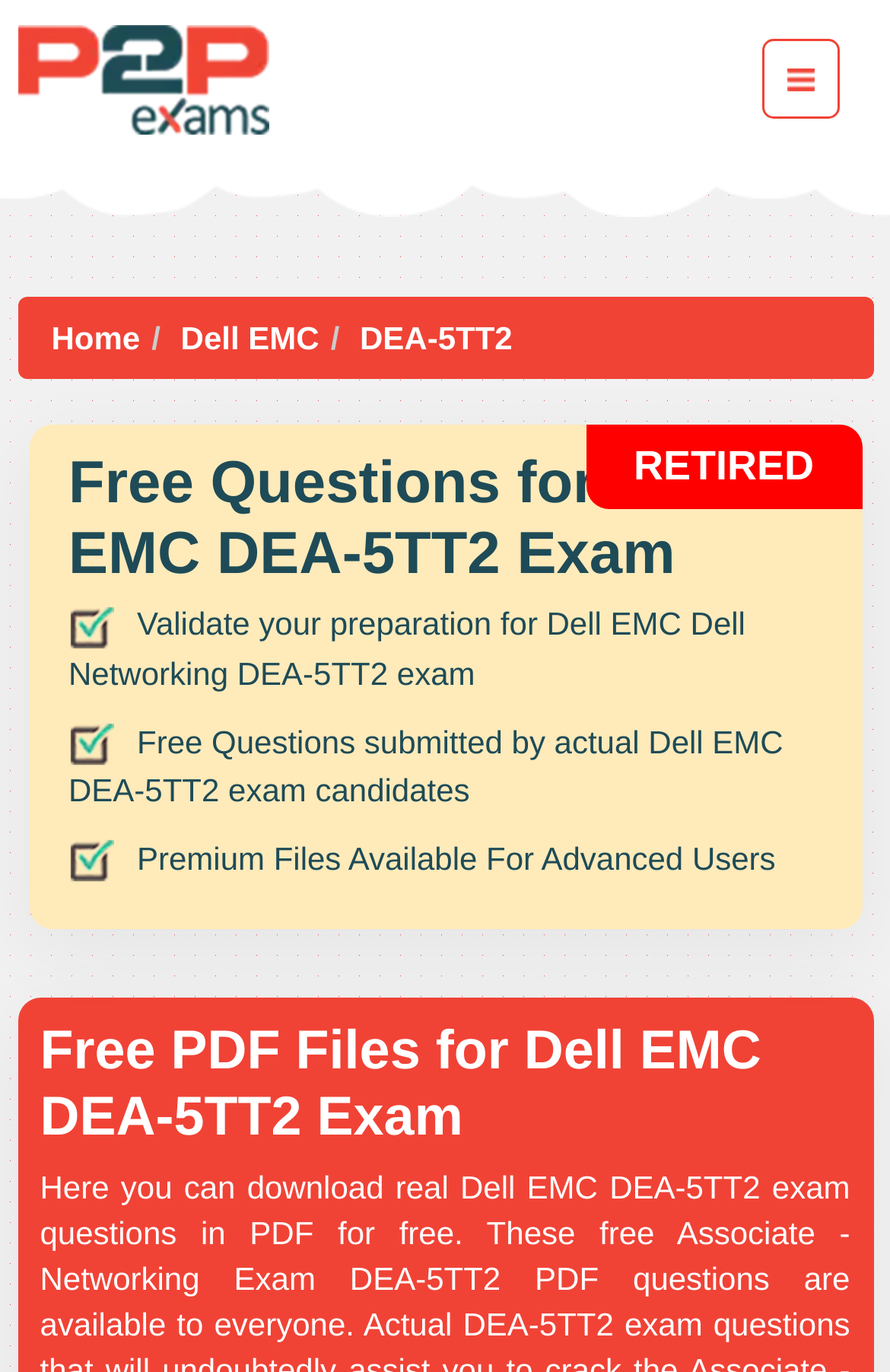Give a succinct answer to this question in a single word or phrase: 
What is the exam name?

DEA-5TT2